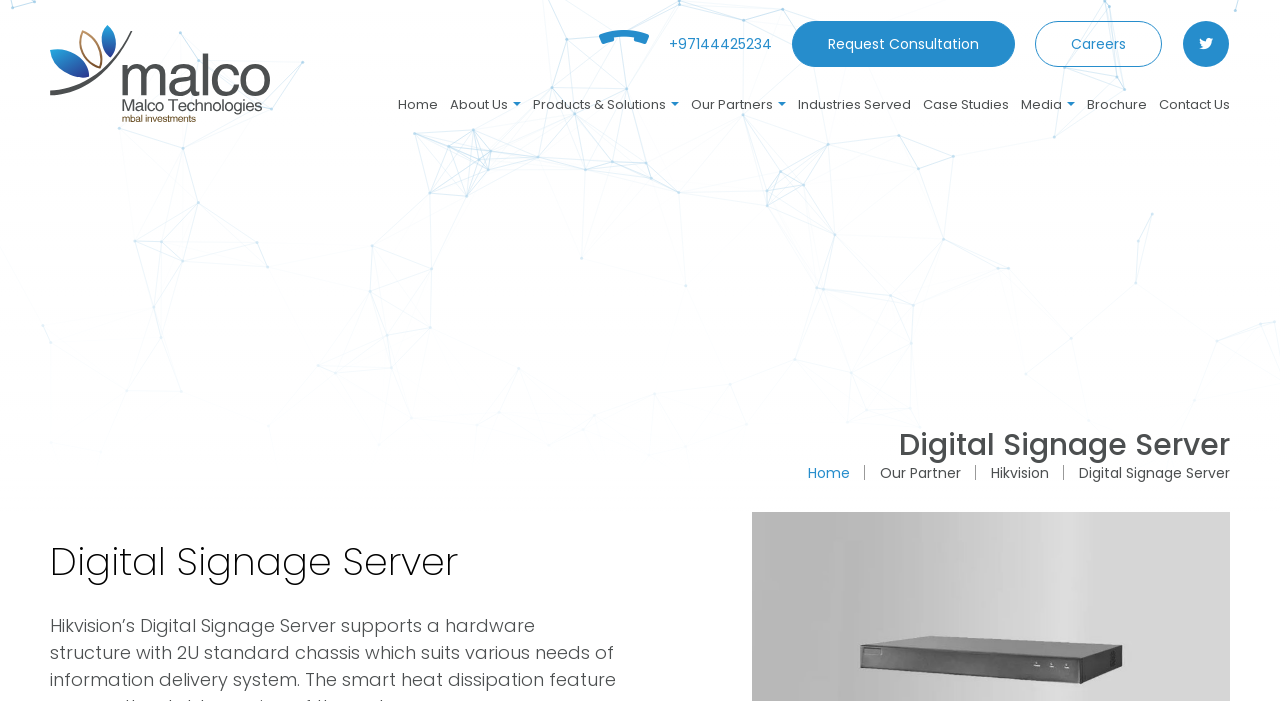Given the description: "Products & Solutions", determine the bounding box coordinates of the UI element. The coordinates should be formatted as four float numbers between 0 and 1, [left, top, right, bottom].

[0.416, 0.118, 0.52, 0.181]